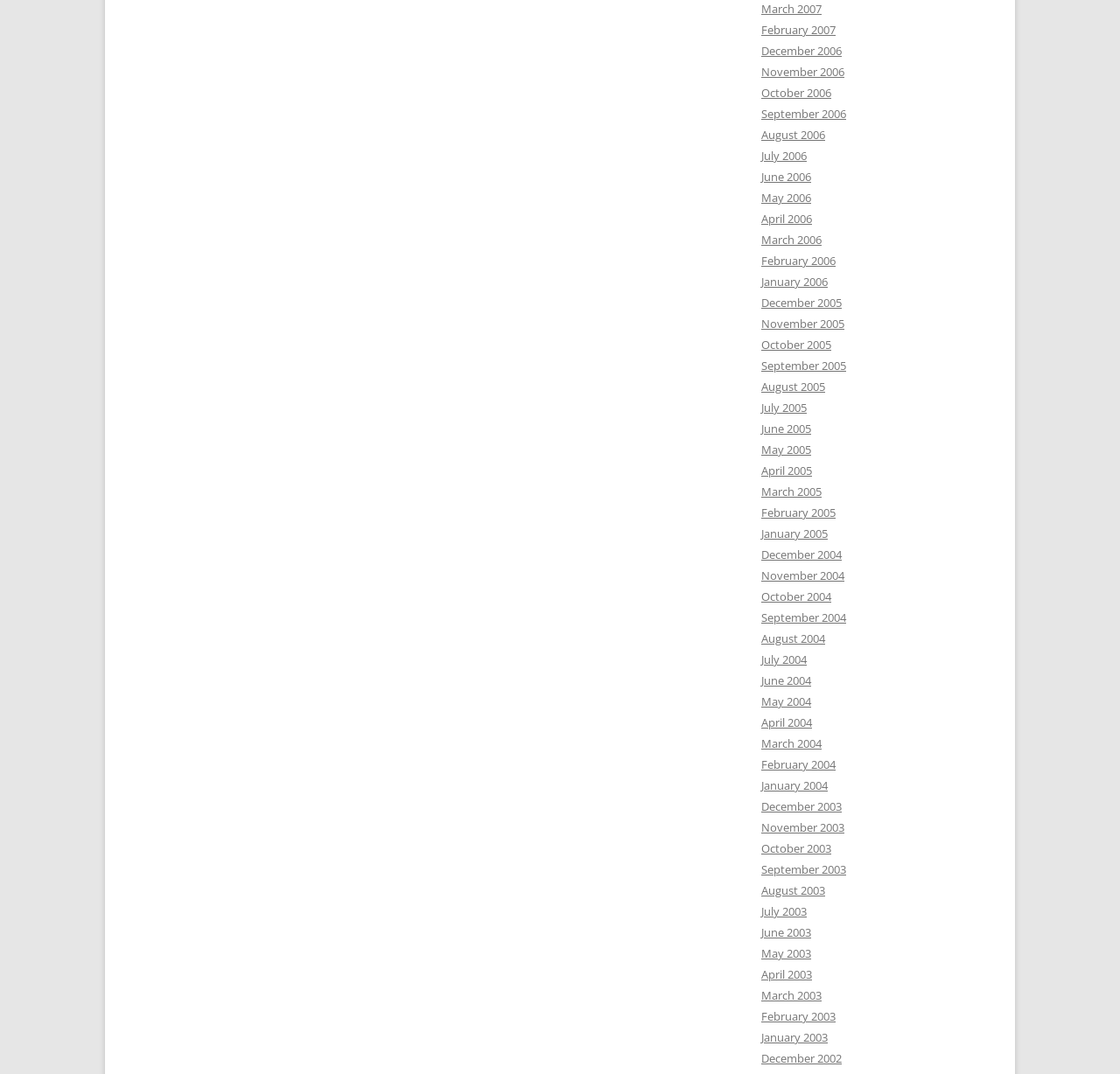Locate the bounding box coordinates of the clickable area needed to fulfill the instruction: "browse February 2005".

[0.68, 0.47, 0.746, 0.485]